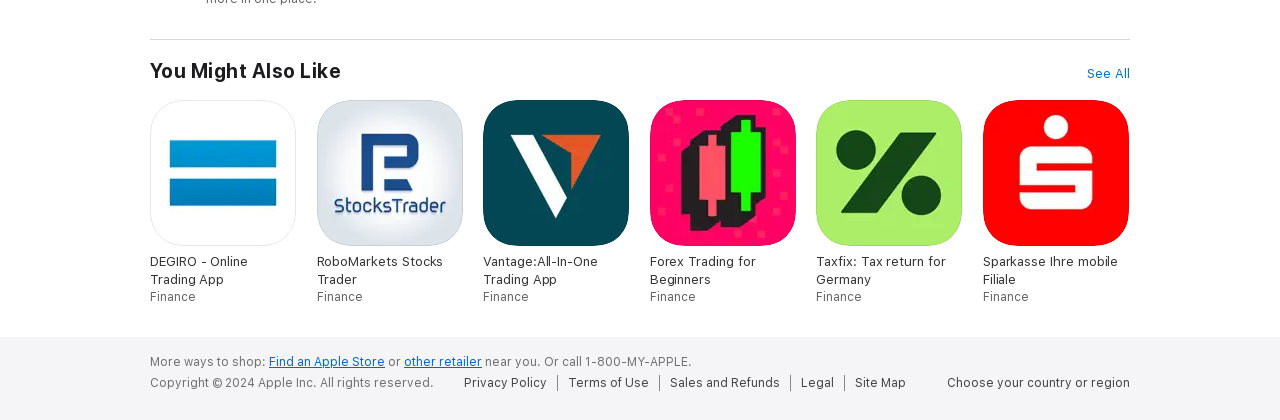Please identify the bounding box coordinates of the clickable area that will allow you to execute the instruction: "Choose your country or region".

[0.74, 0.895, 0.883, 0.929]